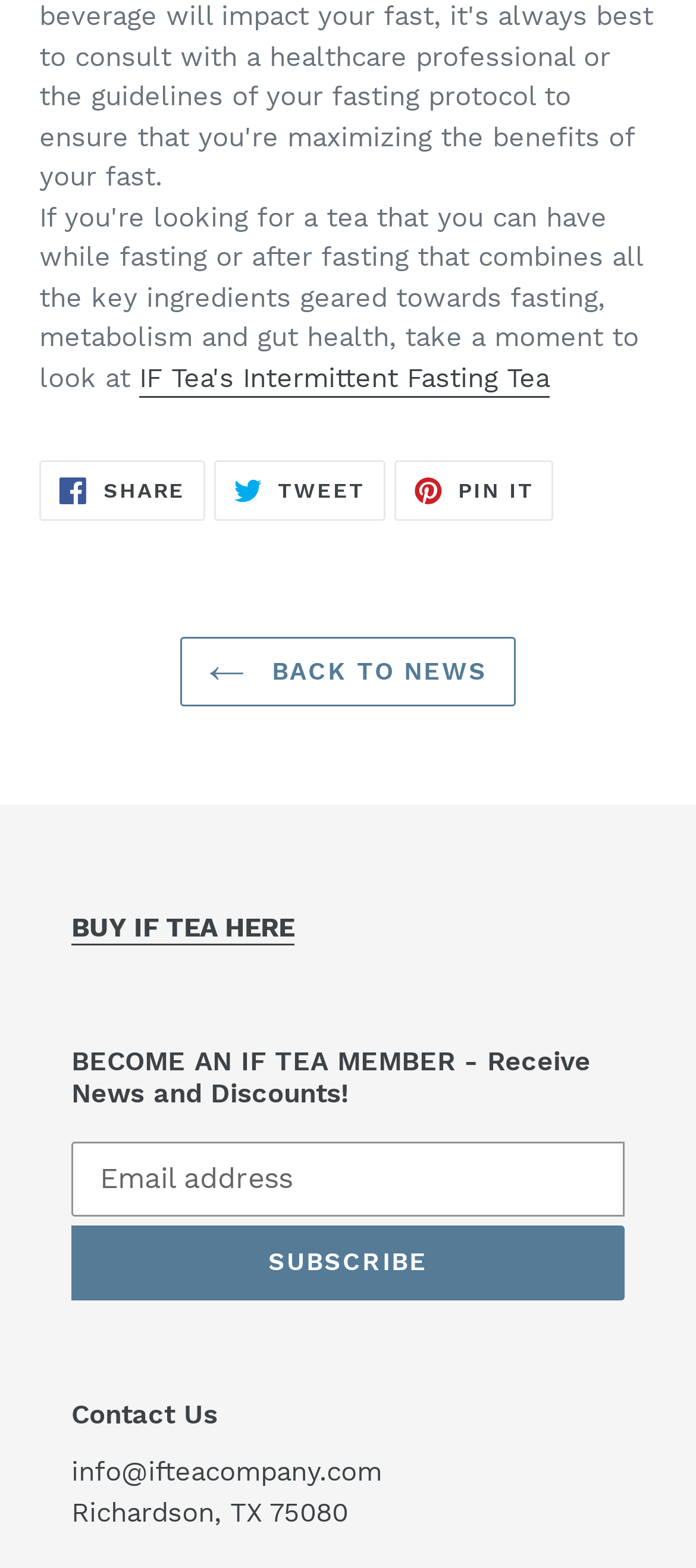Find the bounding box coordinates of the area to click in order to follow the instruction: "Contact us via email".

[0.103, 0.928, 0.549, 0.949]